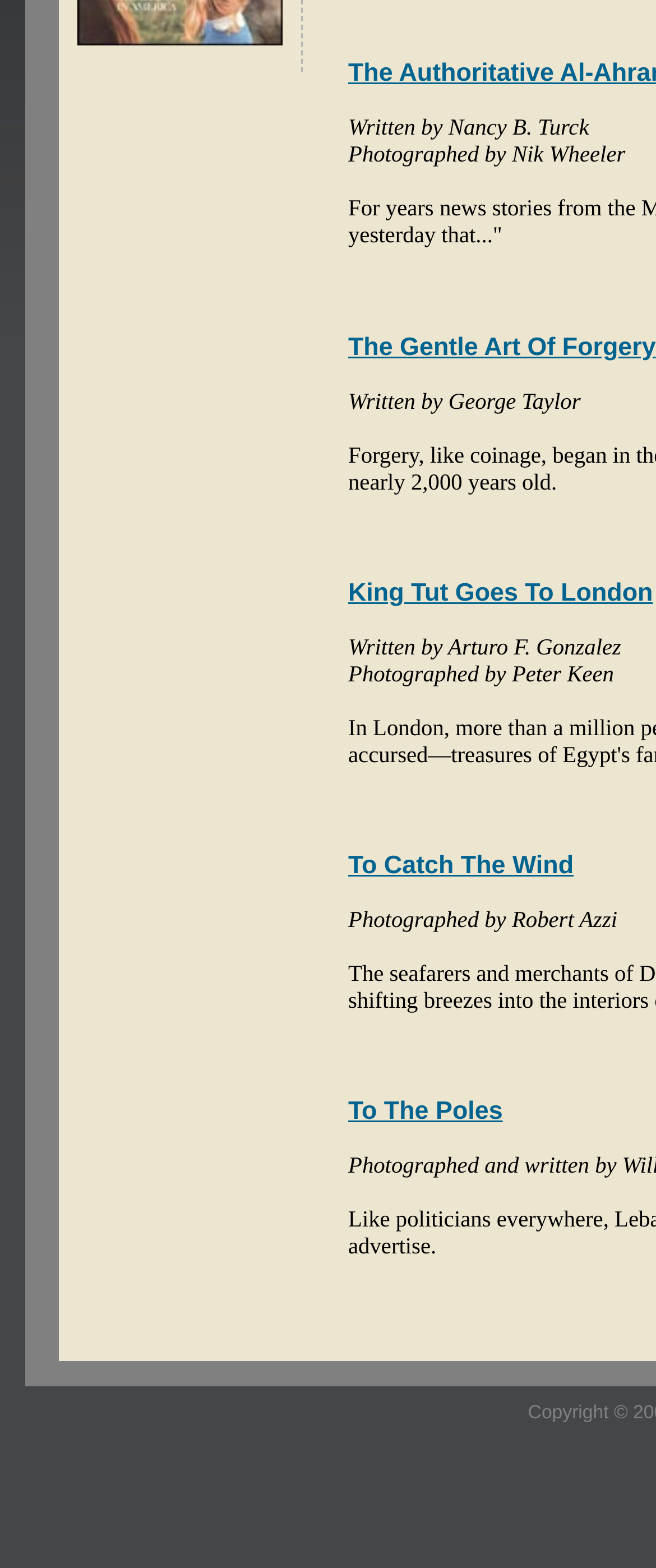Using floating point numbers between 0 and 1, provide the bounding box coordinates in the format (top-left x, top-left y, bottom-right x, bottom-right y). Locate the UI element described here: To The Poles

[0.531, 0.365, 0.766, 0.384]